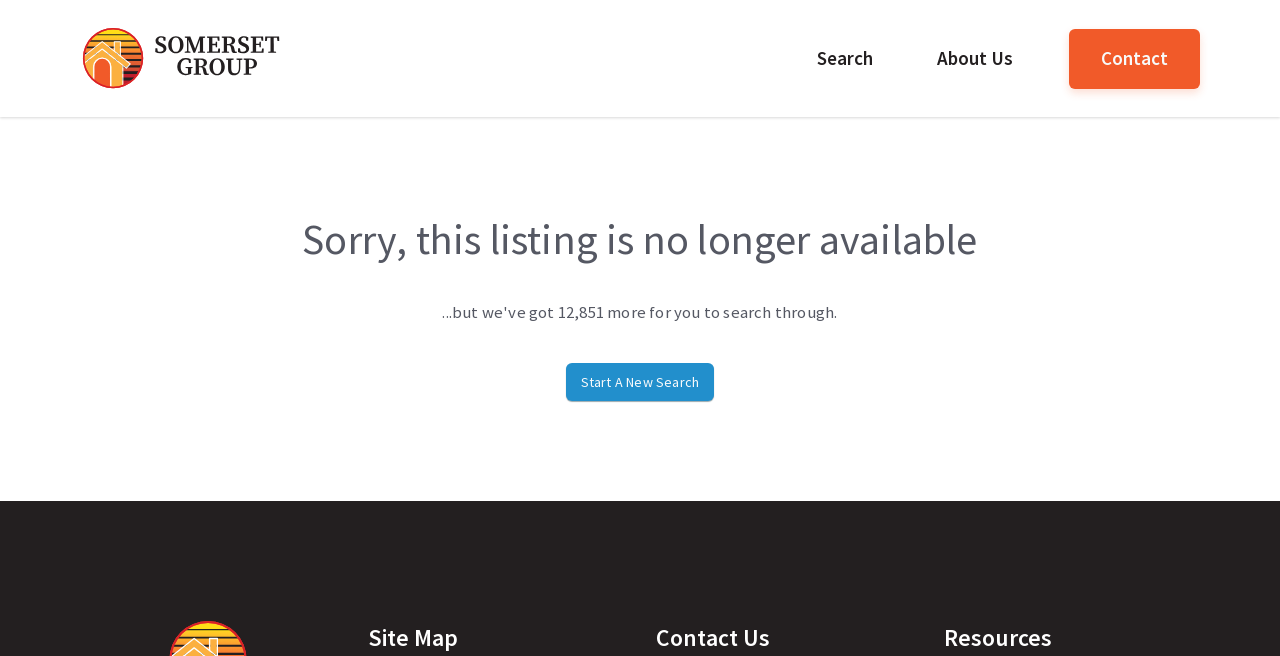What are the three sections at the bottom of the webpage?
Relying on the image, give a concise answer in one word or a brief phrase.

Site Map, Contact Us, Resources